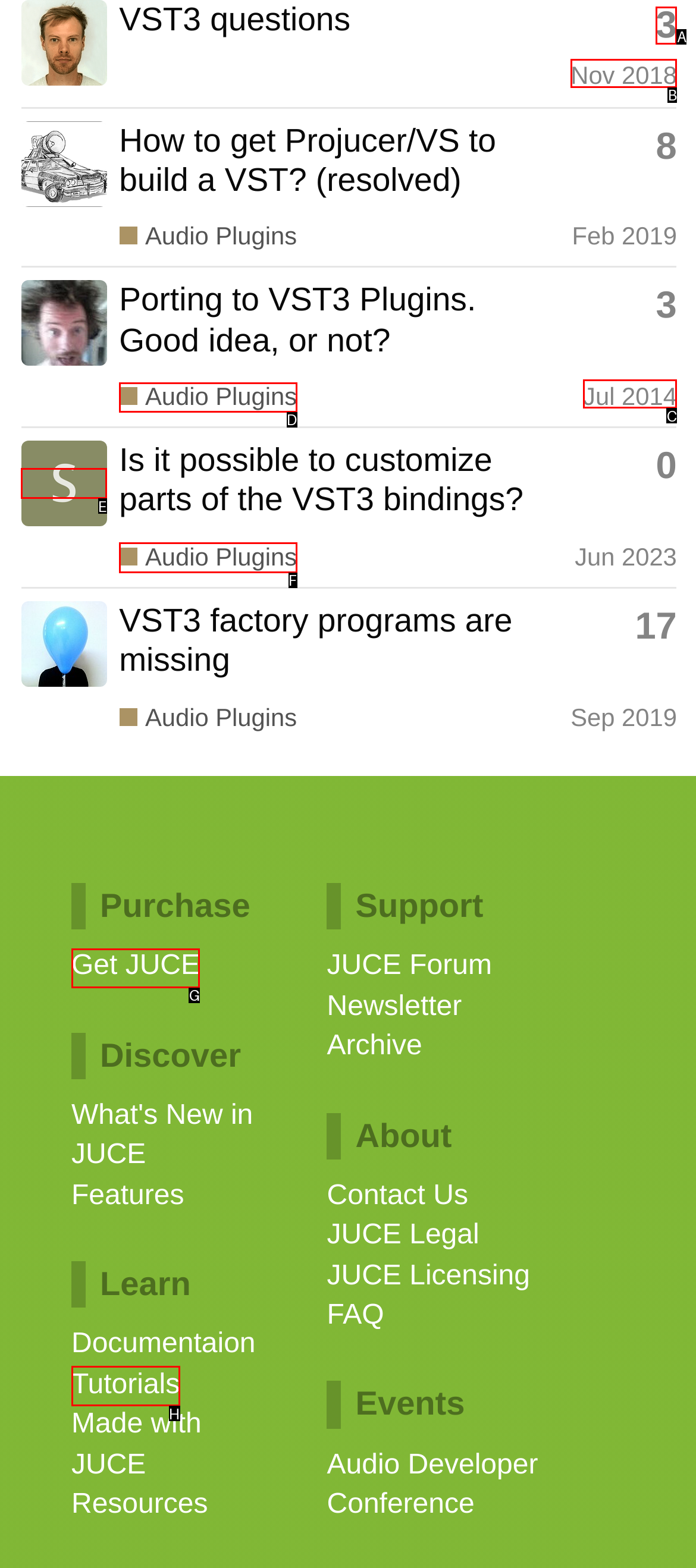Identify the correct option to click in order to complete this task: Get JUCE
Answer with the letter of the chosen option directly.

G